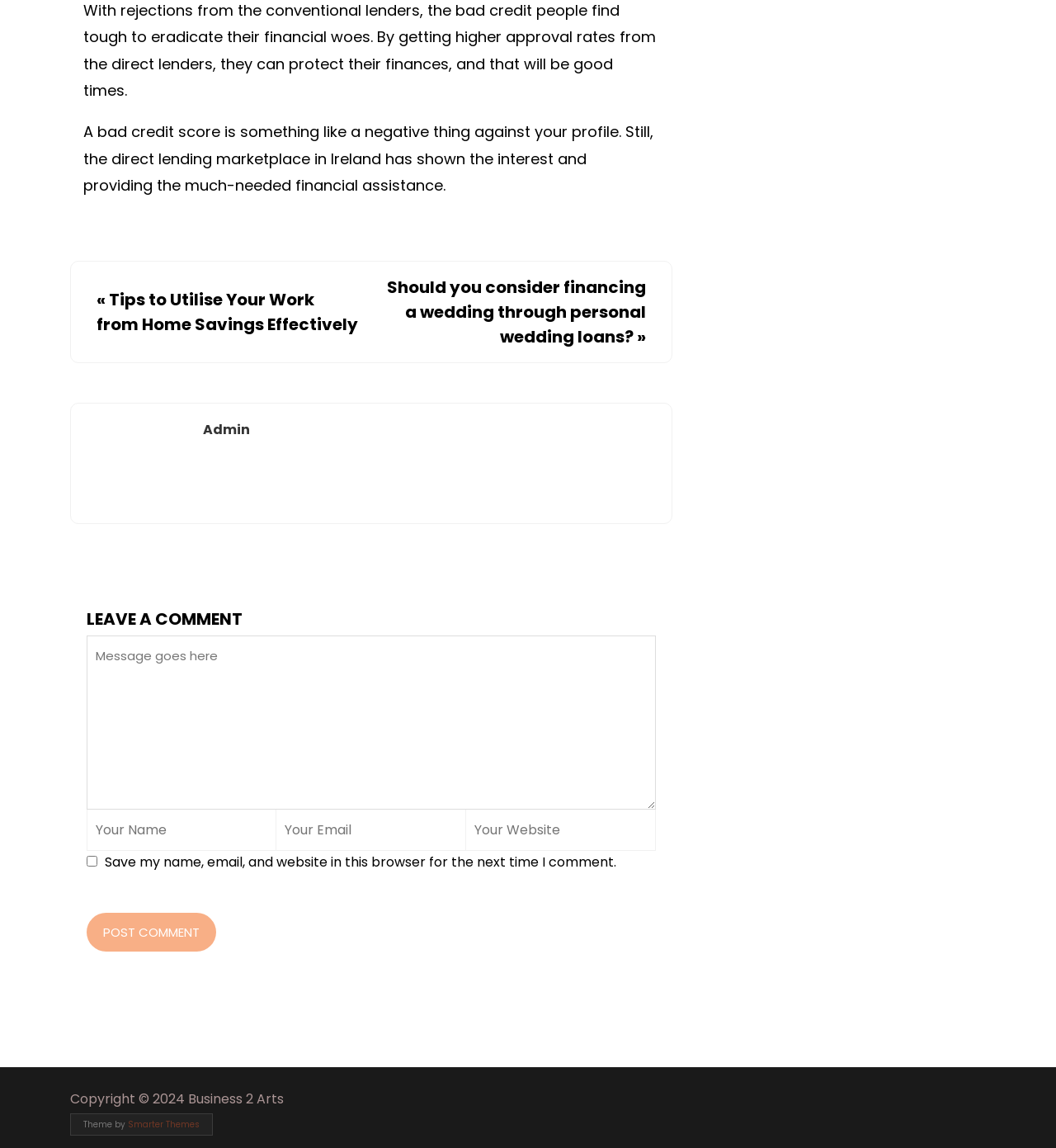What is the topic of the first heading?
Could you answer the question with a detailed and thorough explanation?

The first heading on the webpage is '« Tips to Utilise Your Work from Home Savings Effectively' which indicates that the topic is related to utilizing work from home savings effectively.